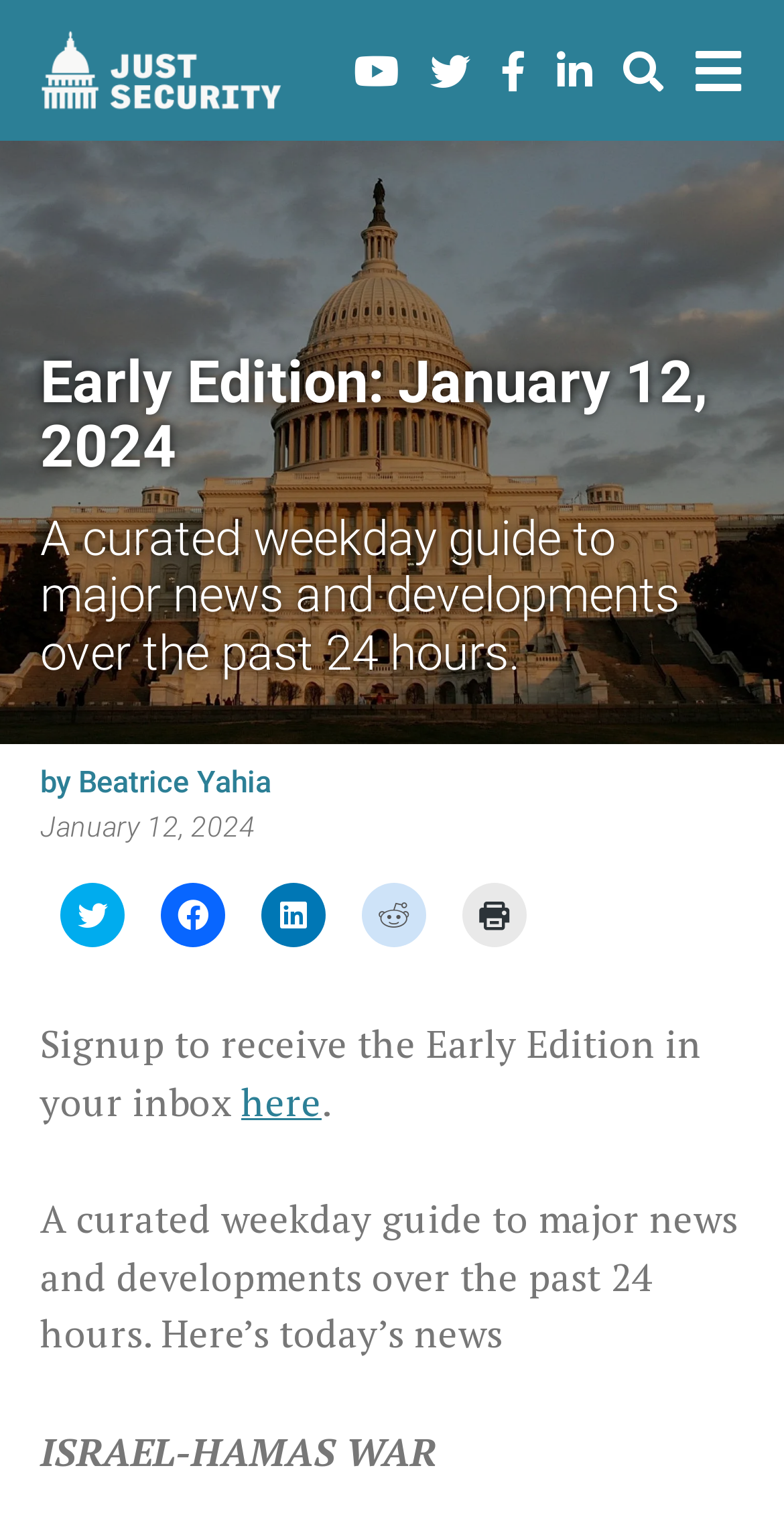Can you specify the bounding box coordinates of the area that needs to be clicked to fulfill the following instruction: "Follow us on YouTube"?

[0.451, 0.028, 0.51, 0.064]